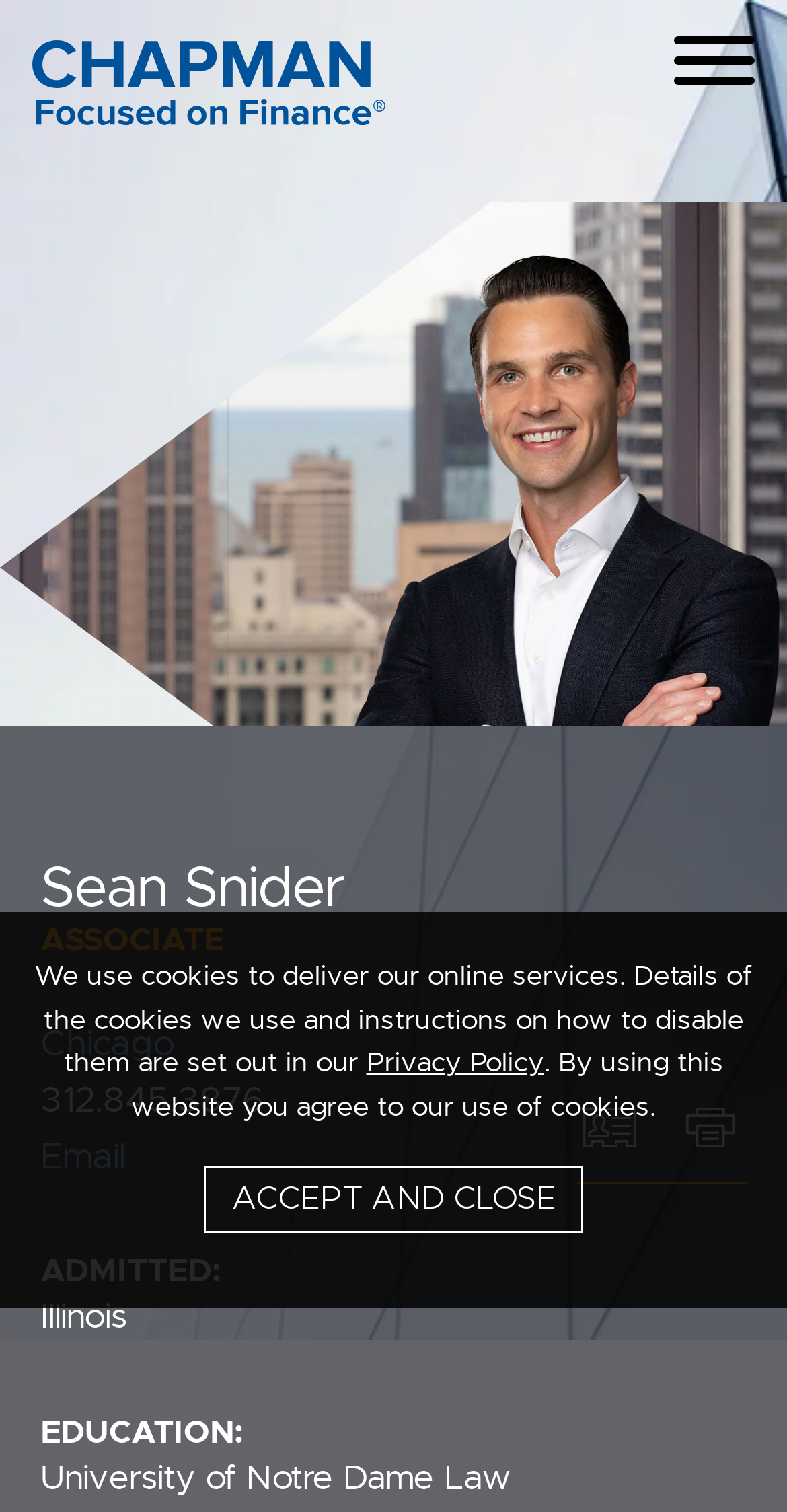Use the details in the image to answer the question thoroughly: 
What is the name of the law firm Sean Snider works for?

I found the answer by looking at the link element 'Chapman and Cutler LLP' which is located at the top of the webpage.